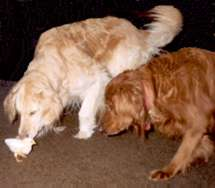What are the dogs doing in the image?
Please utilize the information in the image to give a detailed response to the question.

According to the caption, the first dog is seen sniffing around, likely investigating something interesting on the ground, and the second dog appears to be focused on the same area, suggesting a shared curiosity, indicating that both dogs are engaged in sniffing and investigating.